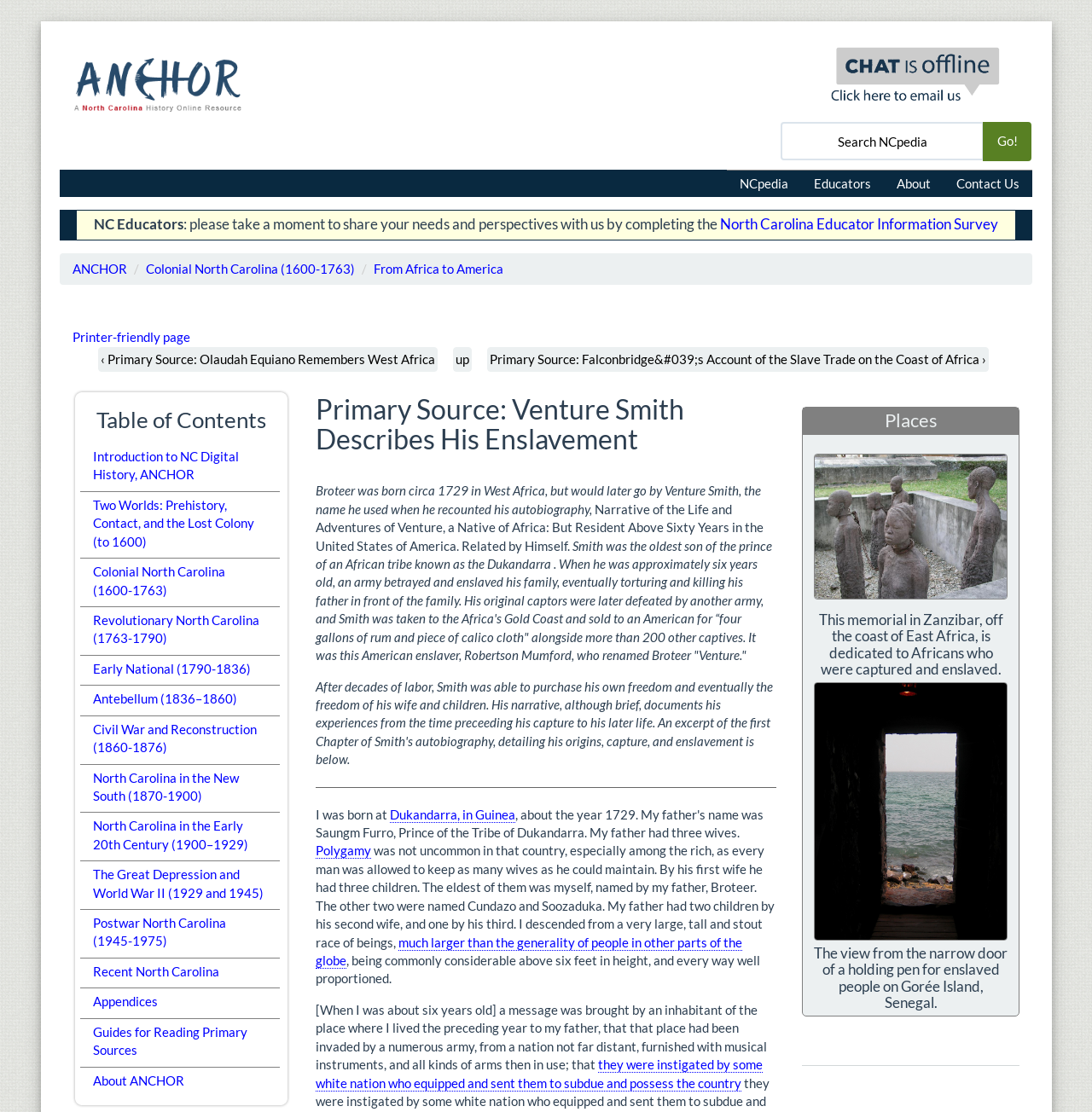Predict the bounding box coordinates of the area that should be clicked to accomplish the following instruction: "Go to NCpedia homepage". The bounding box coordinates should consist of four float numbers between 0 and 1, i.e., [left, top, right, bottom].

[0.666, 0.152, 0.734, 0.177]